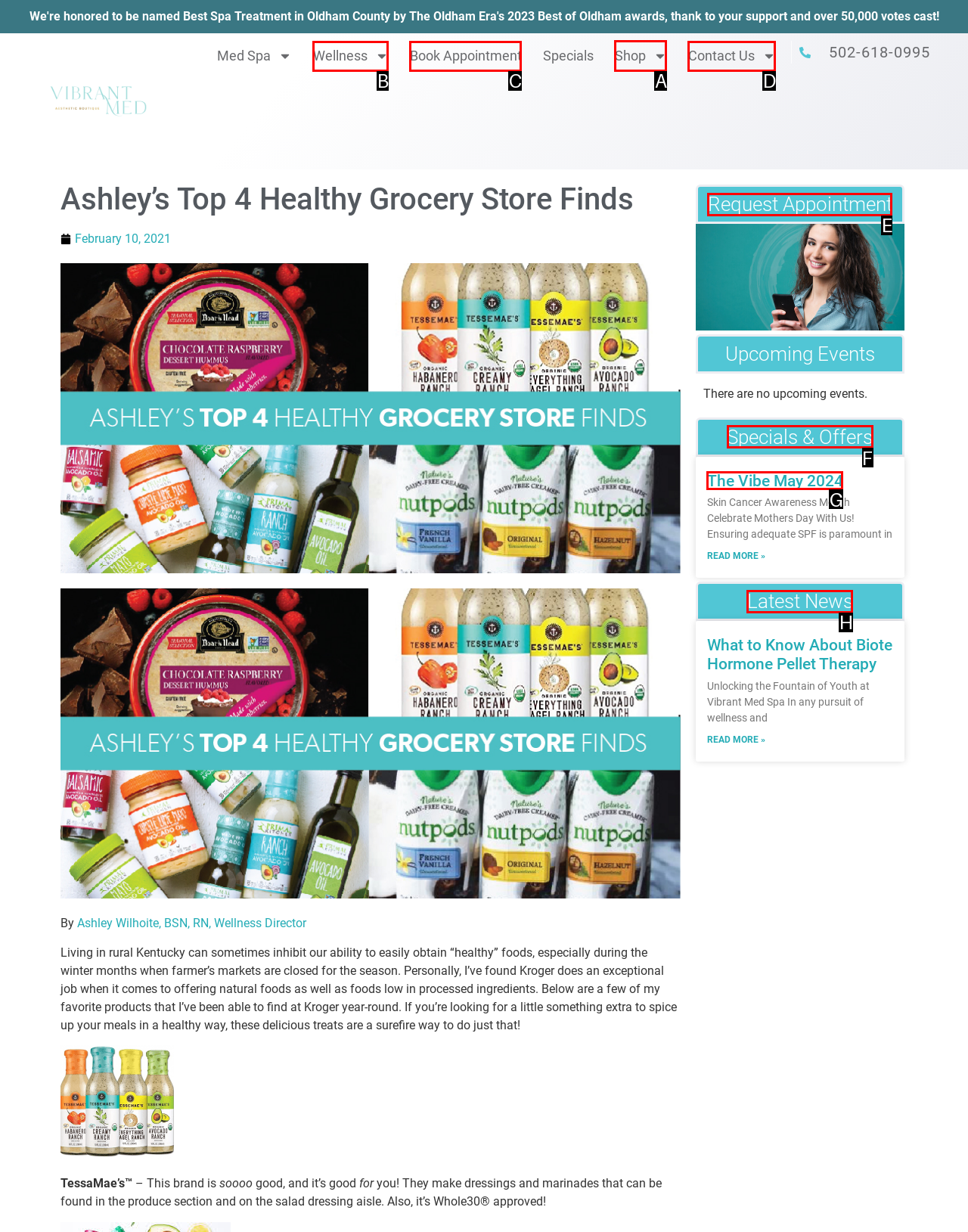Determine which UI element you should click to perform the task: Click the 'Shop' link
Provide the letter of the correct option from the given choices directly.

A